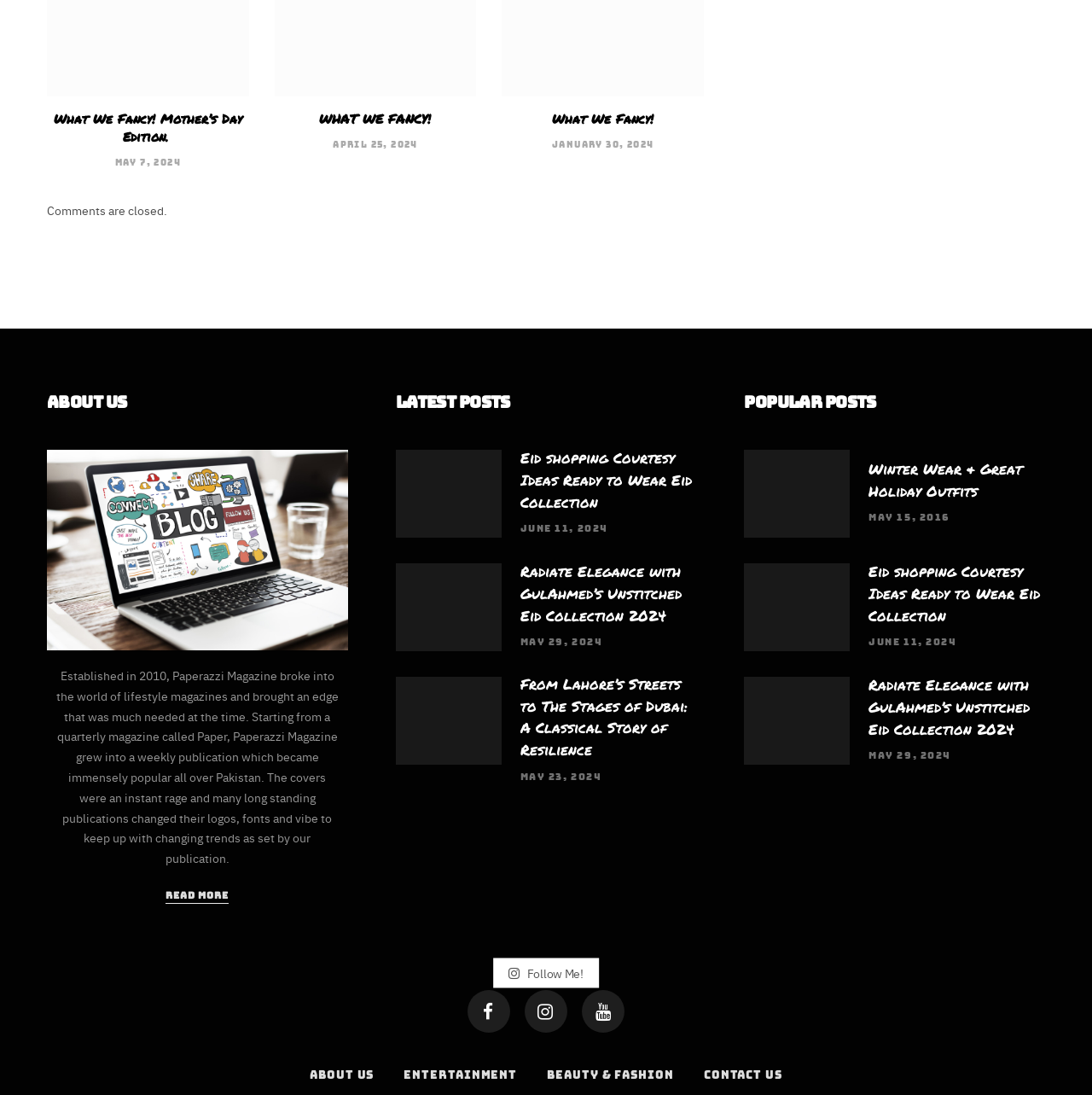Please find the bounding box coordinates for the clickable element needed to perform this instruction: "Read more about 'About Us'".

[0.152, 0.814, 0.21, 0.825]